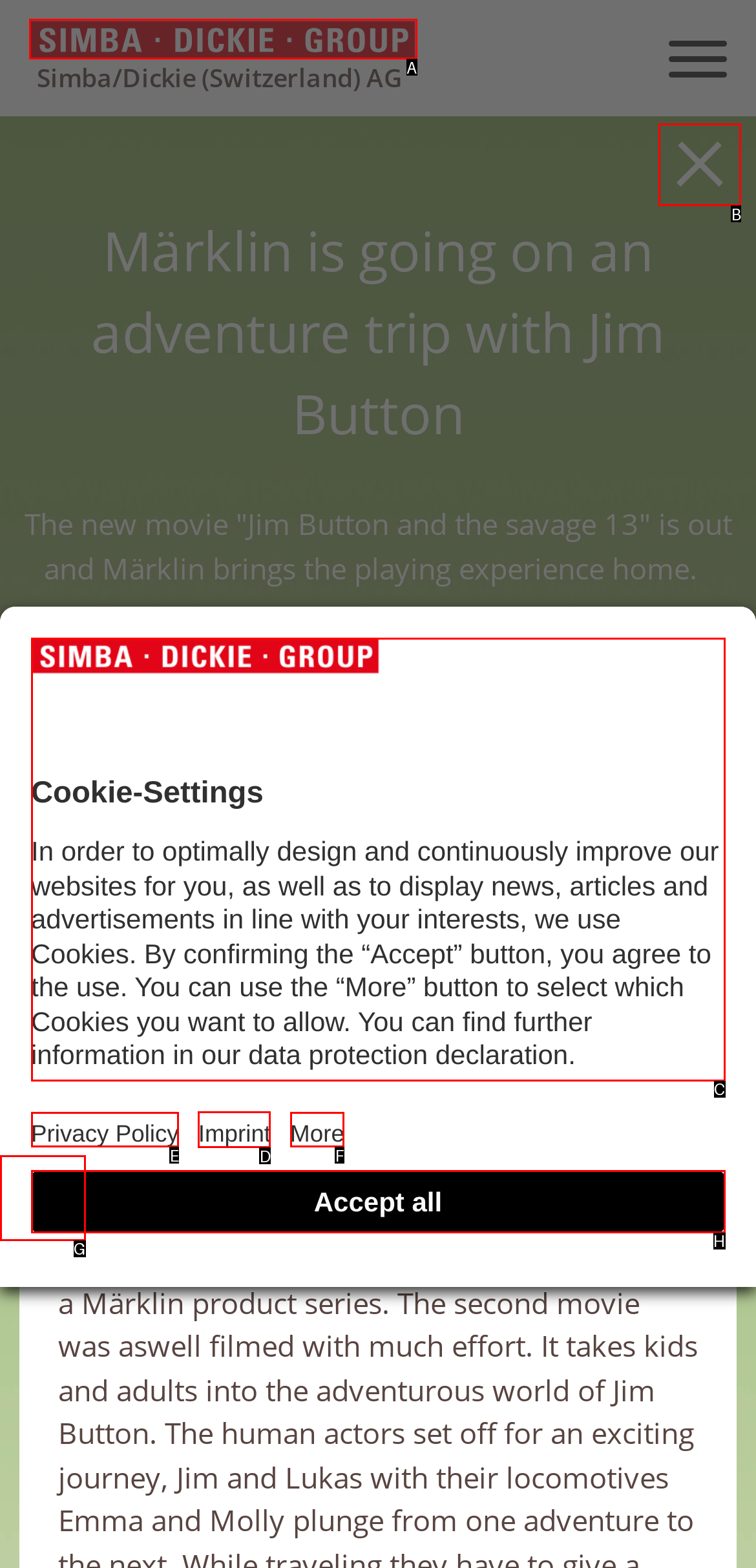Determine which element should be clicked for this task: View Imprint
Answer with the letter of the selected option.

D